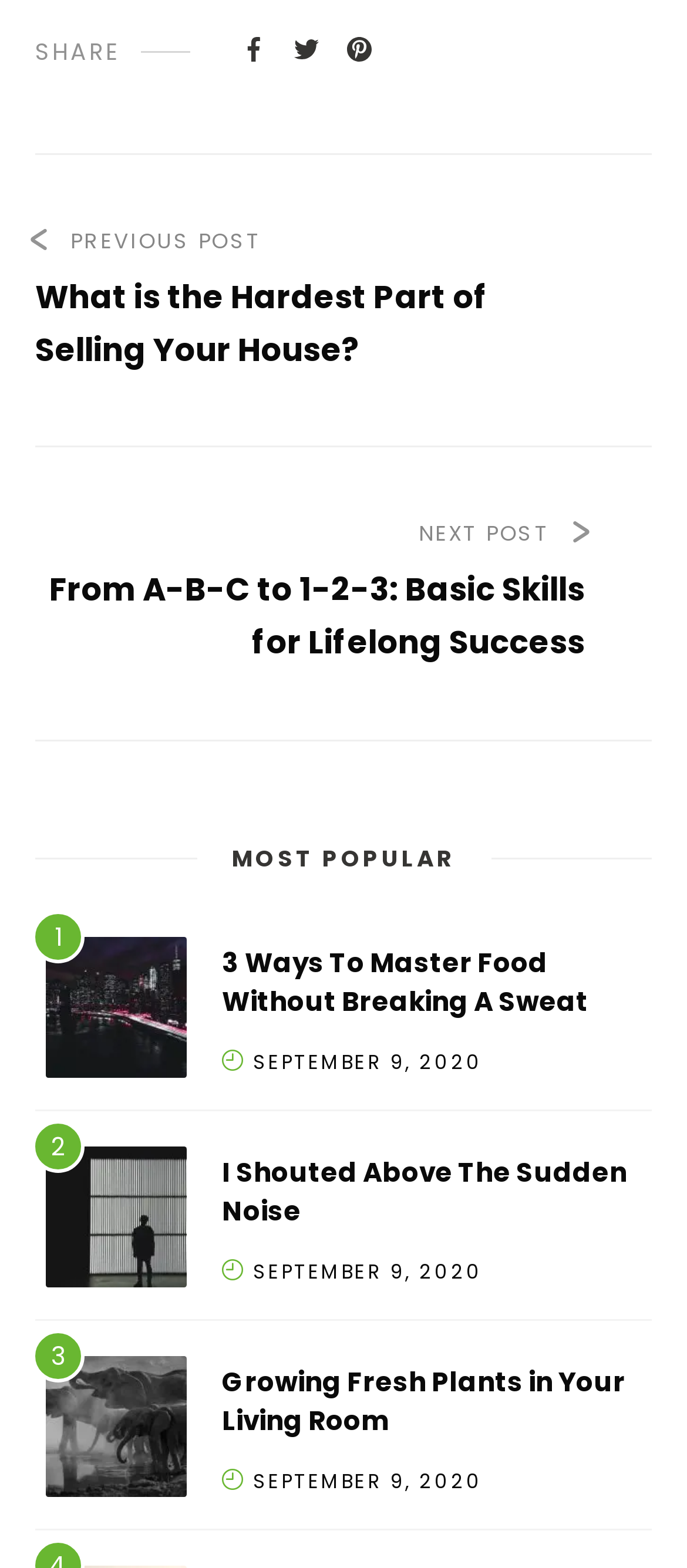Please answer the following question using a single word or phrase: 
How many links are in the footer?

3